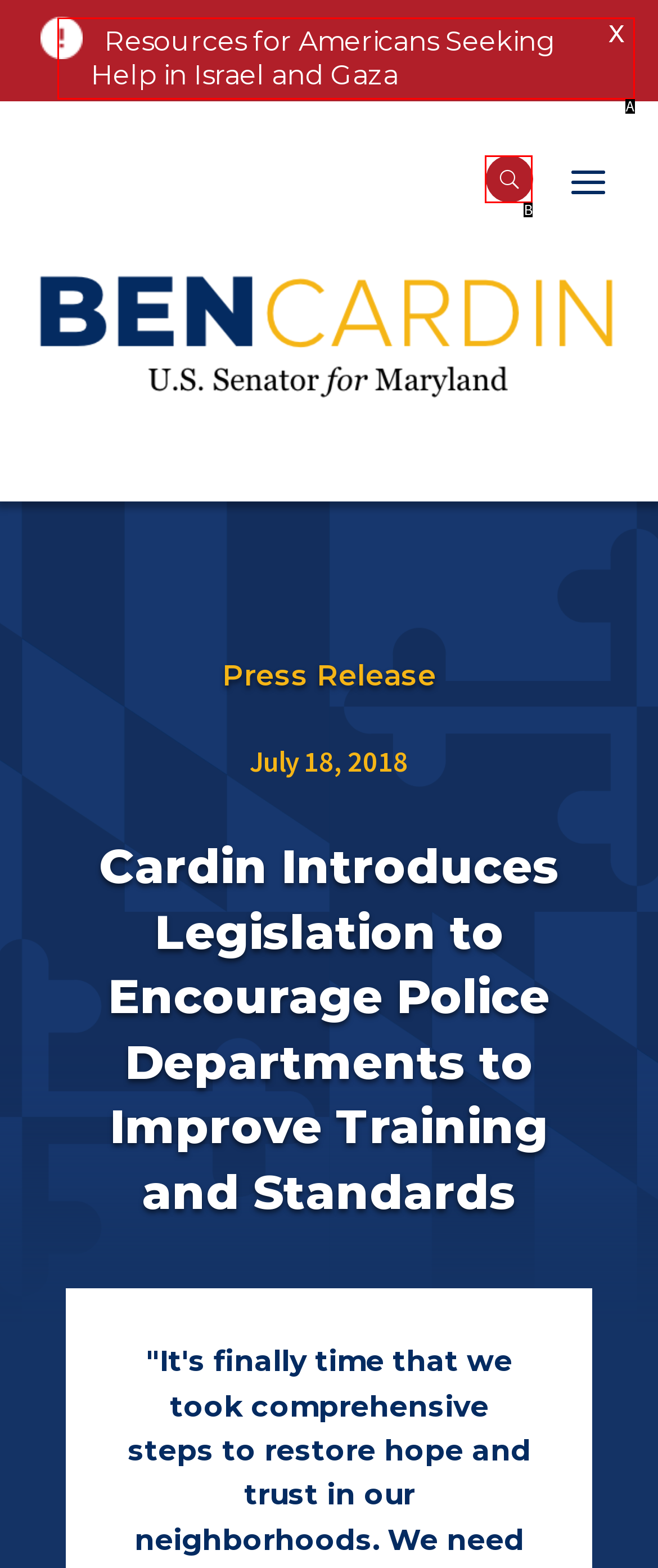Determine which option matches the element description: aria-label="Search Icon"
Answer using the letter of the correct option.

B